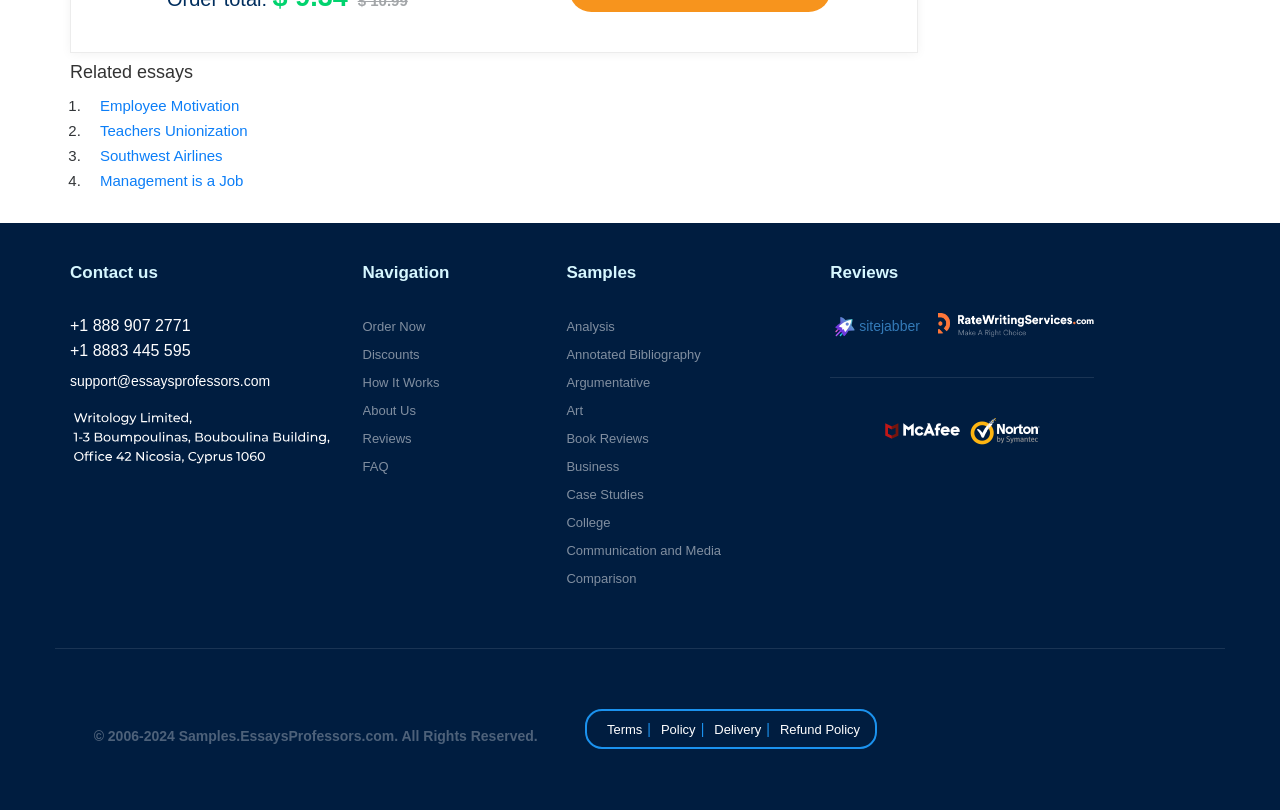What is the topic of the first essay?
Refer to the image and answer the question using a single word or phrase.

Employee Motivation